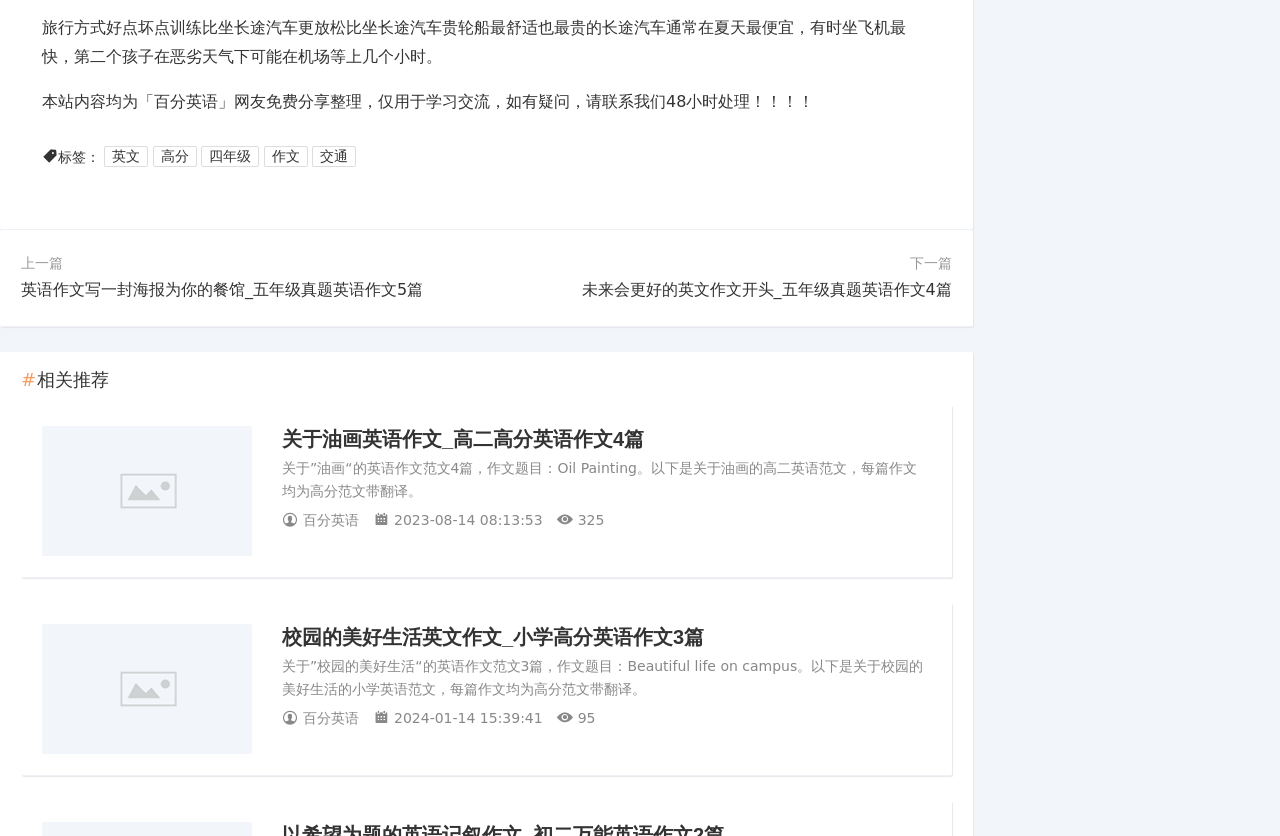Please specify the coordinates of the bounding box for the element that should be clicked to carry out this instruction: "Click the link to view the next article". The coordinates must be four float numbers between 0 and 1, formatted as [left, top, right, bottom].

[0.711, 0.305, 0.744, 0.324]